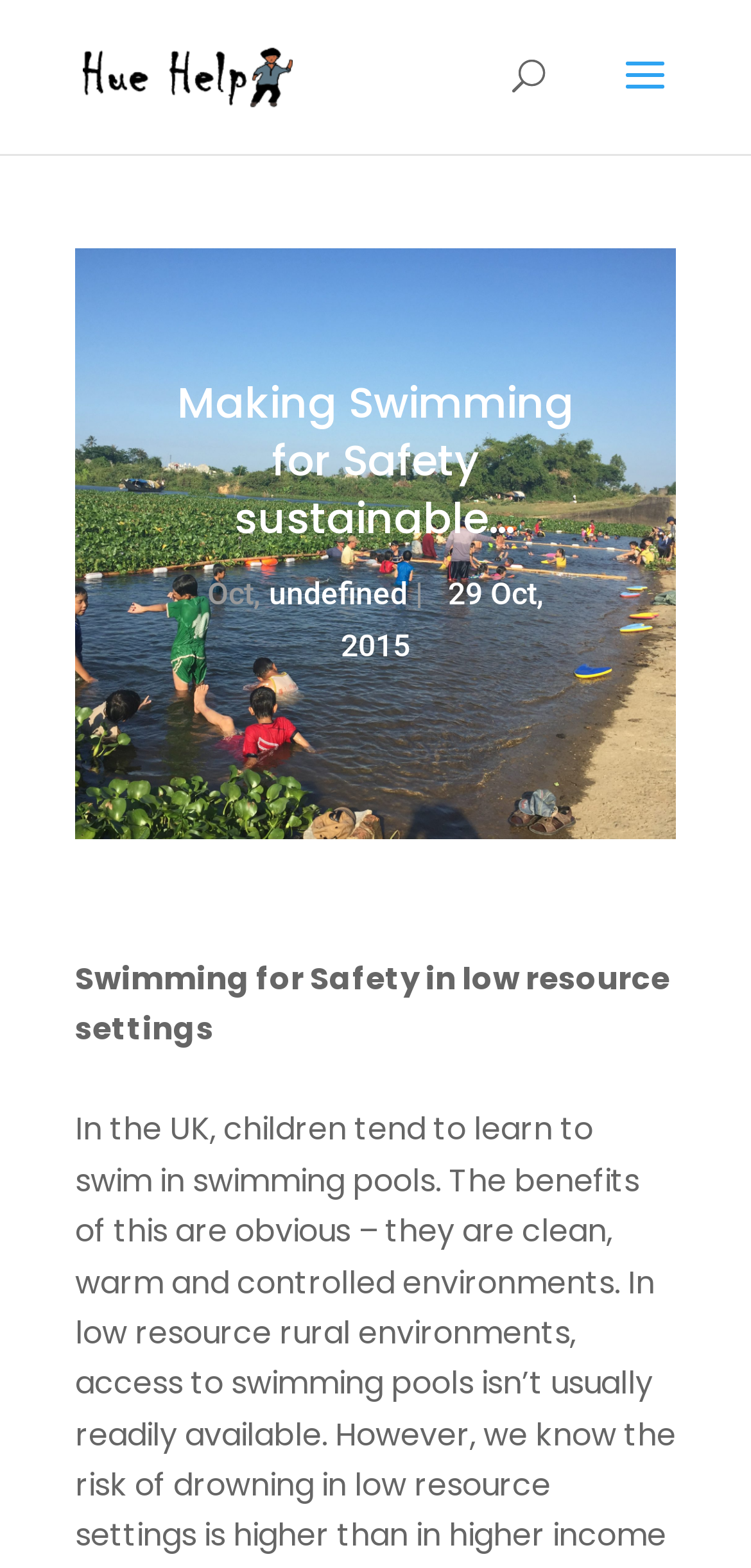Provide your answer in one word or a succinct phrase for the question: 
What is the organization behind the webpage?

Hue Help